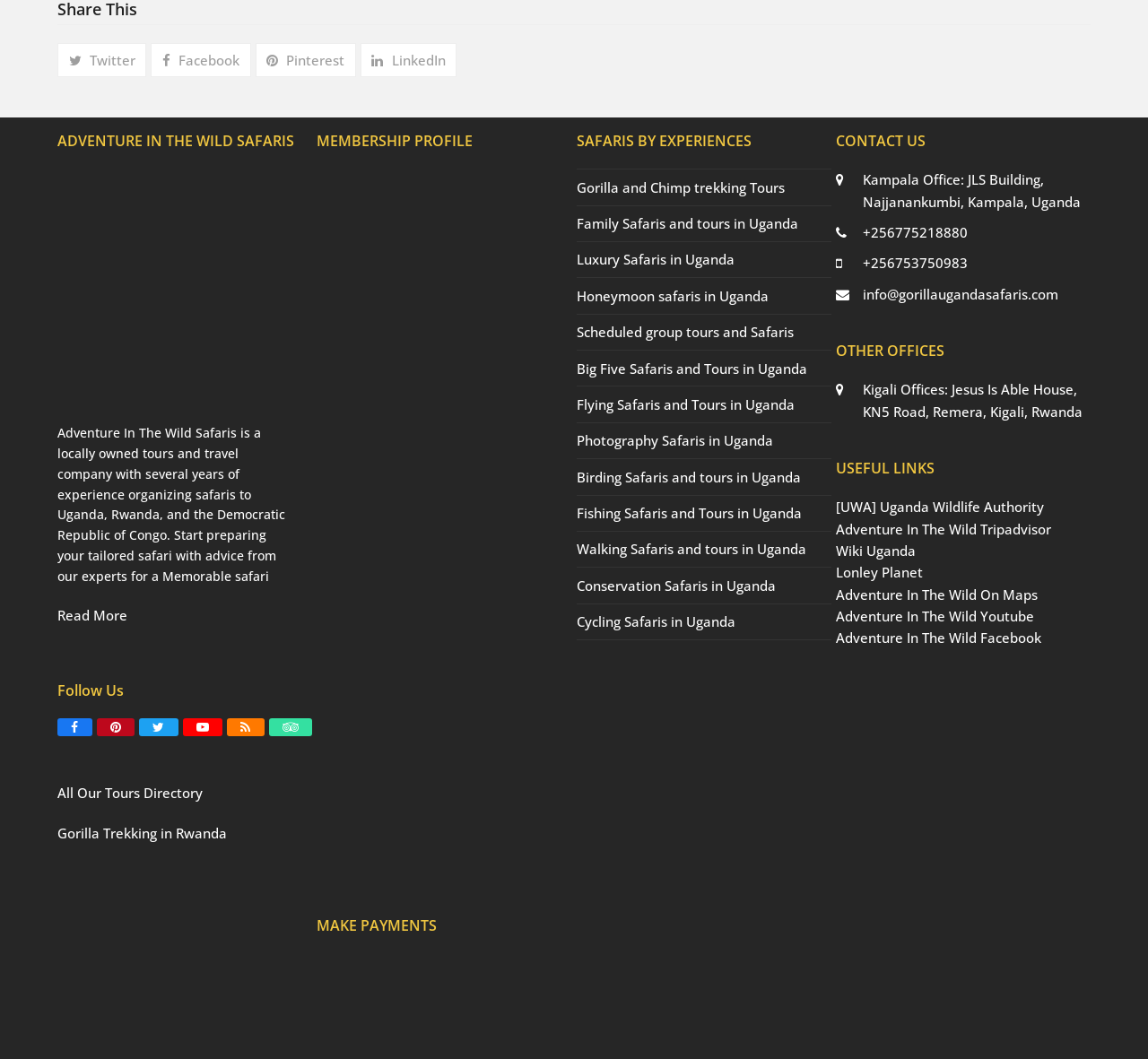What types of safaris can I book with the company?
Please describe in detail the information shown in the image to answer the question.

The types of safaris are listed as link elements with bounding box coordinates [0.502, 0.168, 0.683, 0.185] for Gorilla and Chimp trekking, [0.502, 0.202, 0.695, 0.219] for Family, and so on.